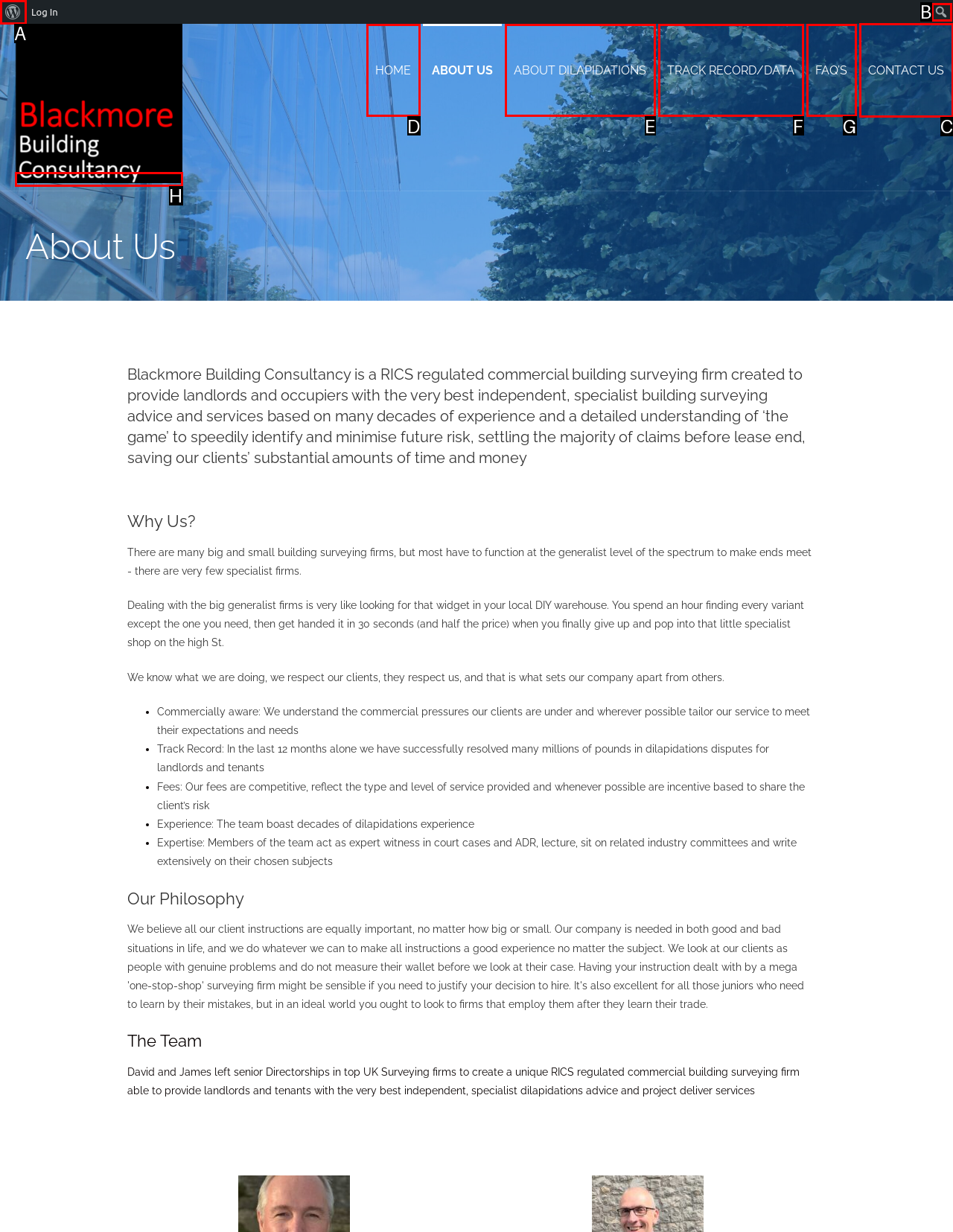Which lettered option should I select to achieve the task: Click on the 'CONTACT US' link according to the highlighted elements in the screenshot?

C